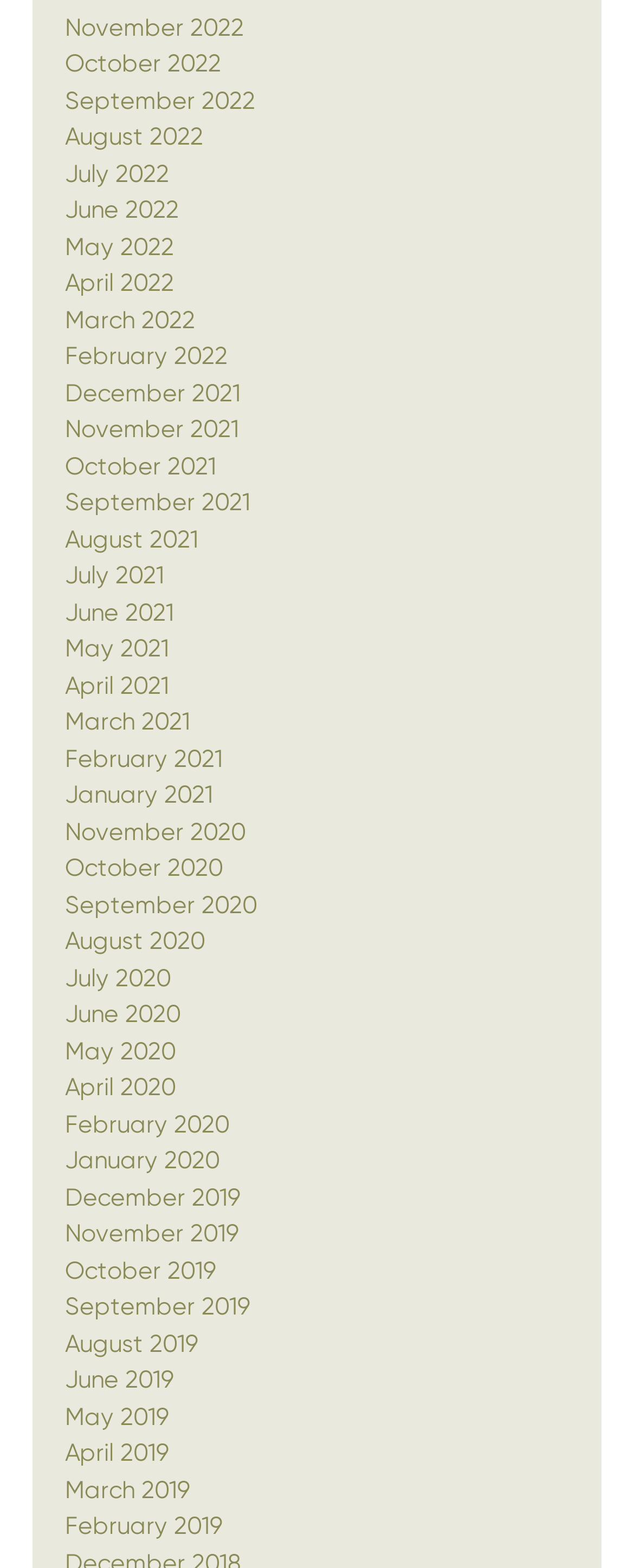Please identify the coordinates of the bounding box for the clickable region that will accomplish this instruction: "view other revisions".

None